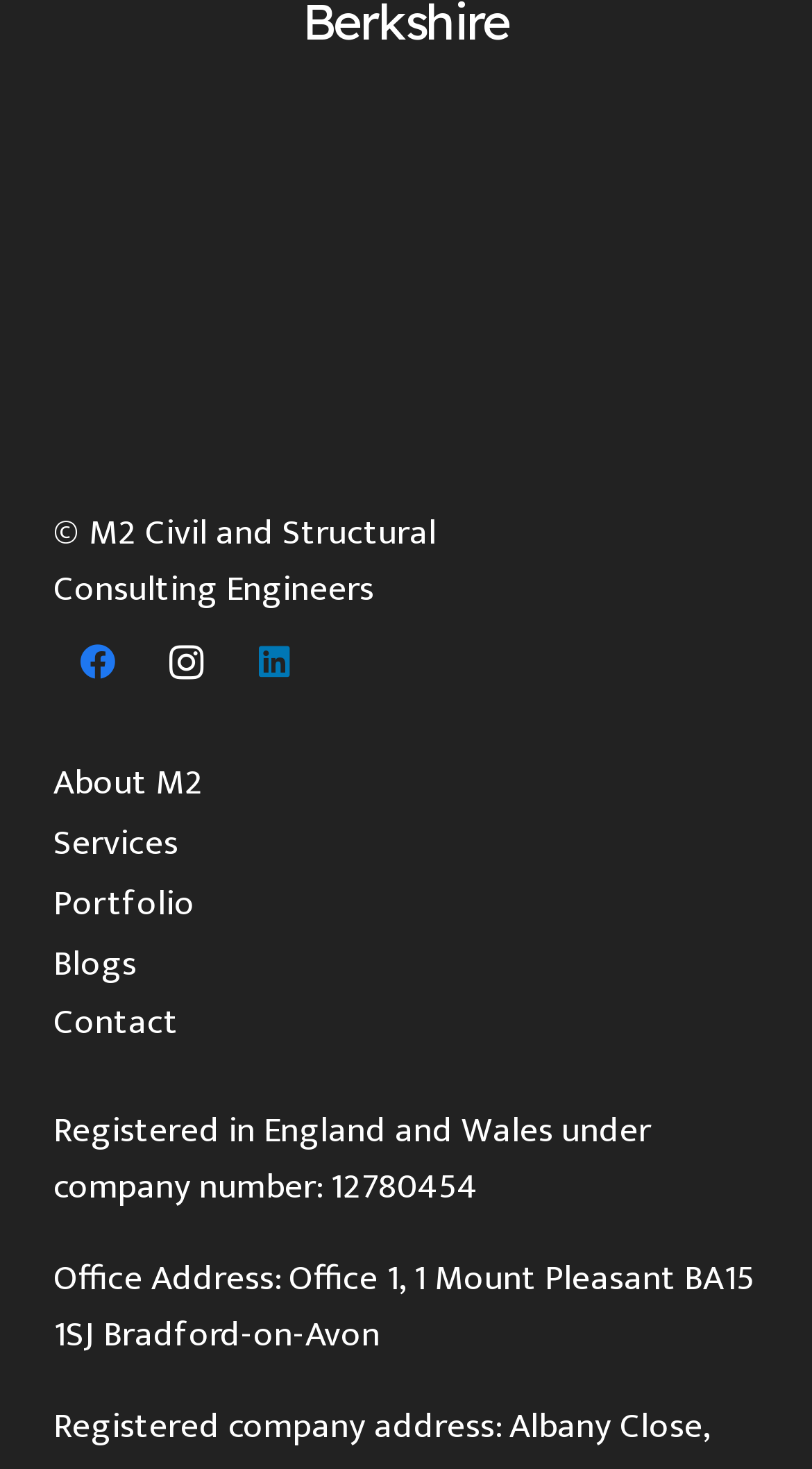Can you give a detailed response to the following question using the information from the image? What is the company's office address?

The office address can be found at the bottom of the webpage, where it says 'Office Address: Office 1, 1 Mount Pleasant BA15 1SJ Bradford-on-Avon'.